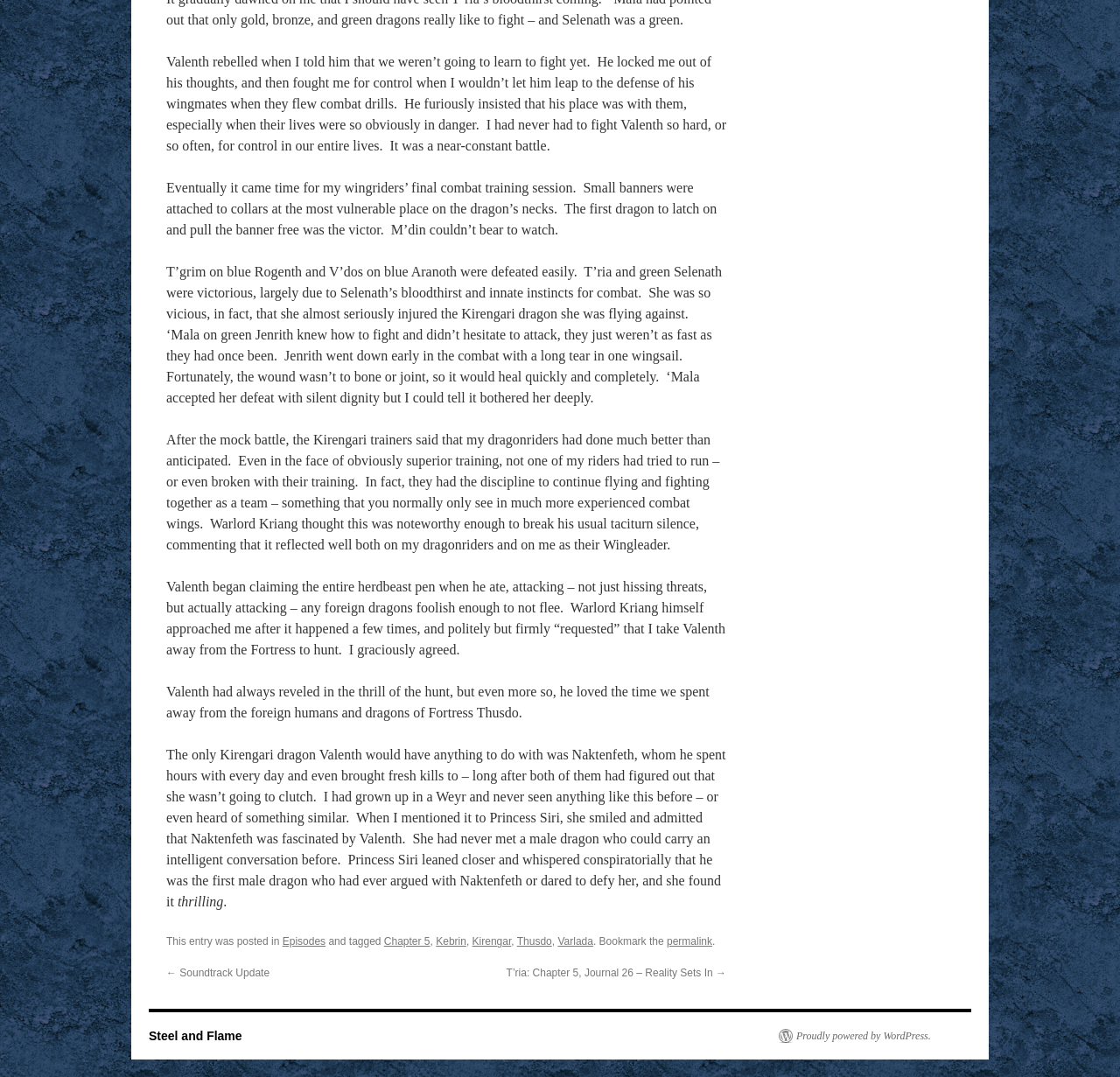Using the image as a reference, answer the following question in as much detail as possible:
What is Valenth's behavior when eating?

According to the text, when Valenth eats, he begins claiming the entire herdbeast pen and attacks any foreign dragons that don't flee, which is why Warlord Kriang requests that the Wingleader take Valenth away from the Fortress to hunt.